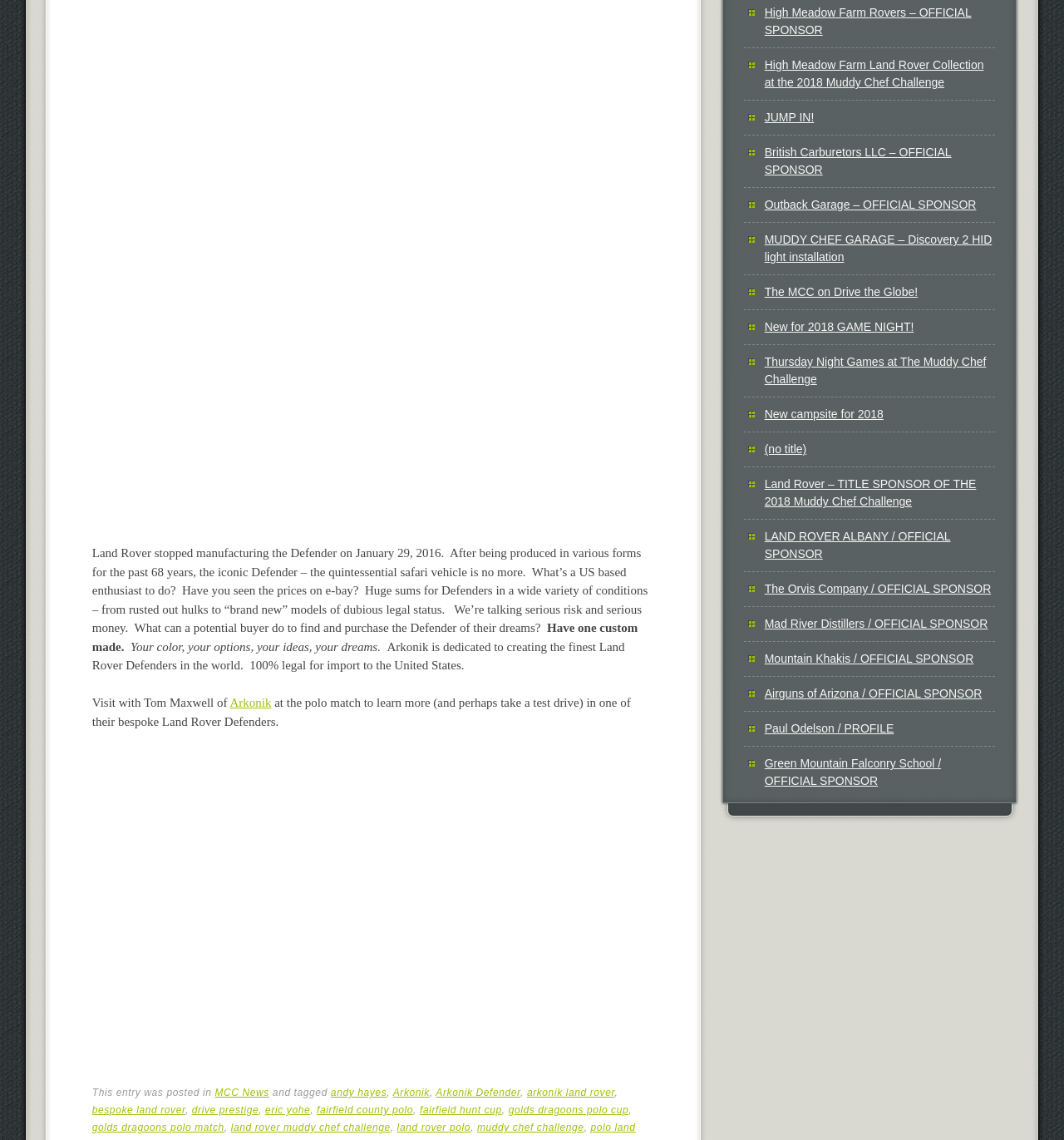Answer the question in one word or a short phrase:
What is Arkonik?

Custom Land Rover Defender maker